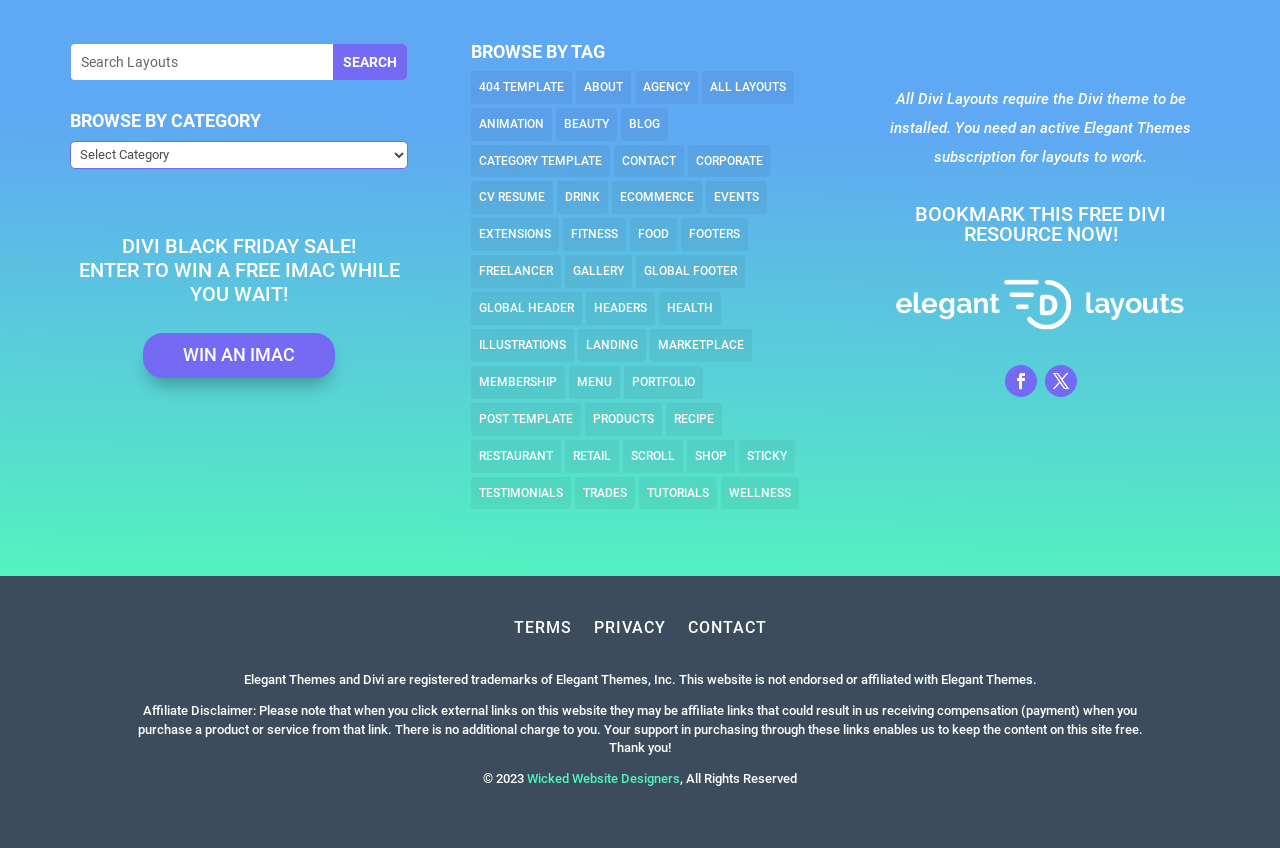Please identify the coordinates of the bounding box for the clickable region that will accomplish this instruction: "Browse by category".

[0.055, 0.166, 0.319, 0.199]